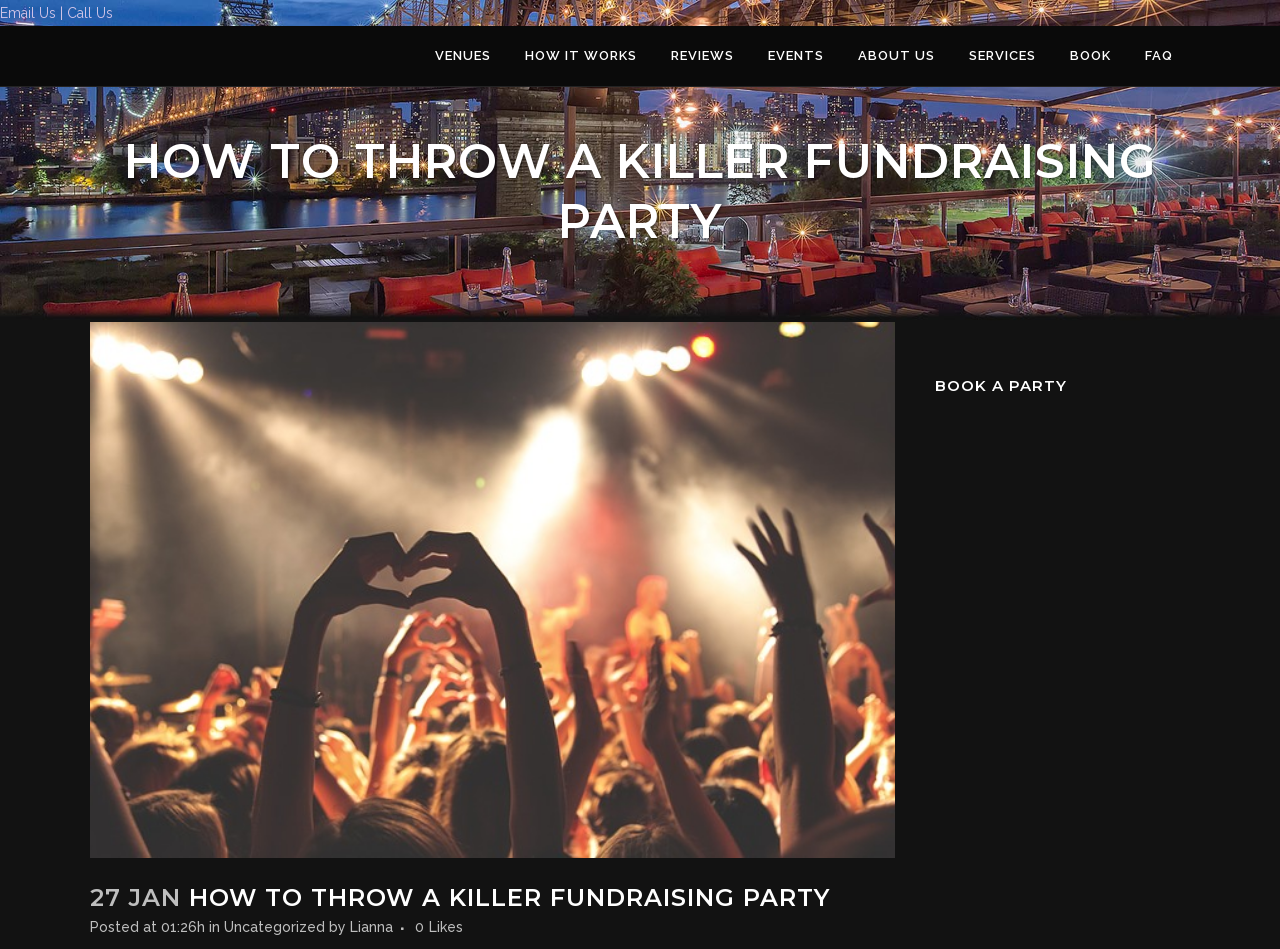Identify the bounding box coordinates of the clickable section necessary to follow the following instruction: "Explore venues". The coordinates should be presented as four float numbers from 0 to 1, i.e., [left, top, right, bottom].

[0.327, 0.027, 0.397, 0.091]